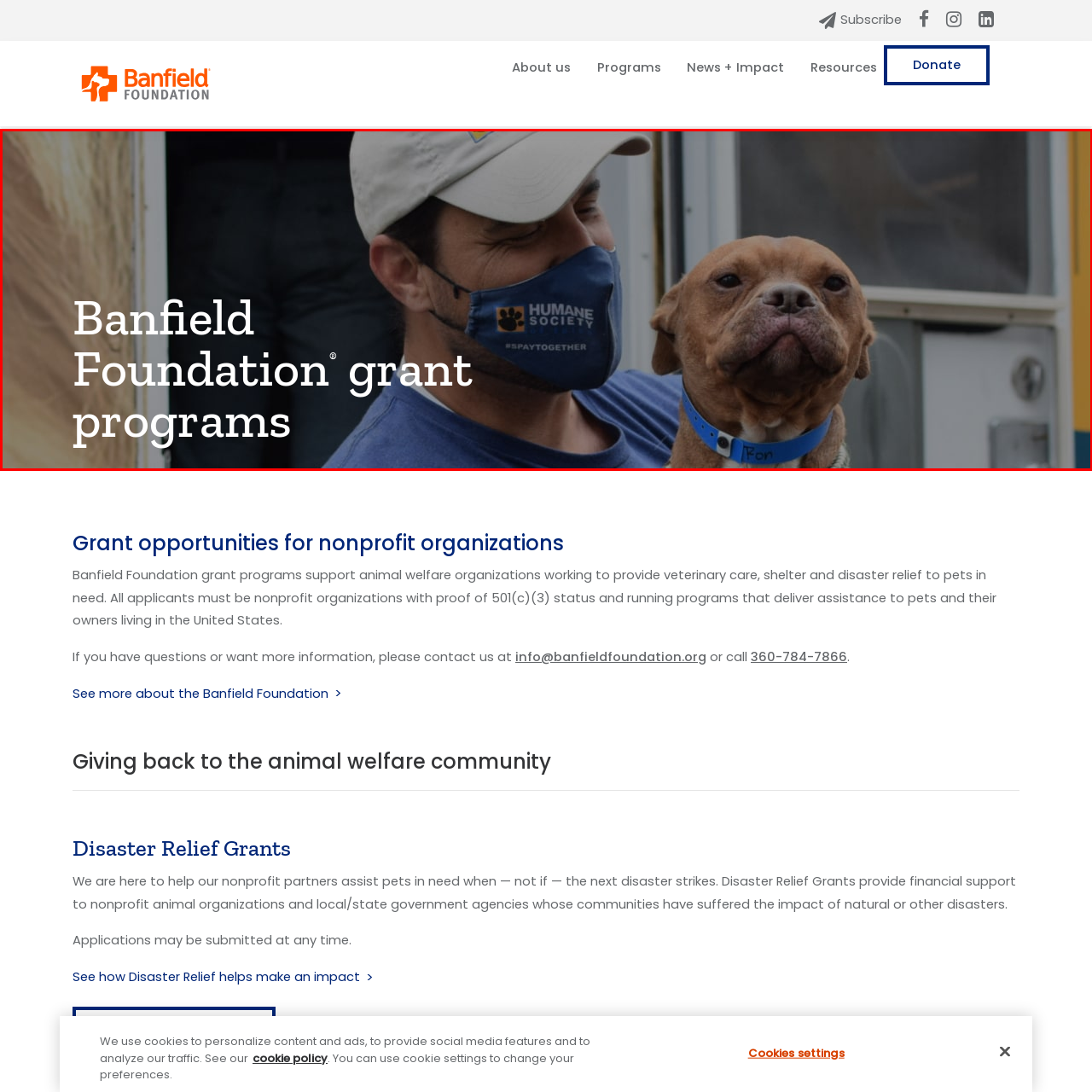Offer a detailed explanation of the elements found within the defined red outline.

The image features a man holding a dog, showcasing a compassionate interaction that embodies the mission of the Banfield Foundation's grant programs. The man wears a mask with the Humane Society logo, signifying a commitment to animal welfare and public health. He appears engaged and caring as he cradles the dog, which is wearing a blue collar. The background suggests an operational setting, likely related to animal care or rescue efforts.

Accompanying the image is the text "Banfield Foundation® grant programs," emphasizing the organization's focus on supporting initiatives that provide veterinary care, shelter, and relief for pets in need. This visual narrative illustrates the foundation’s dedication to improving the lives of animals and the communities that care for them.